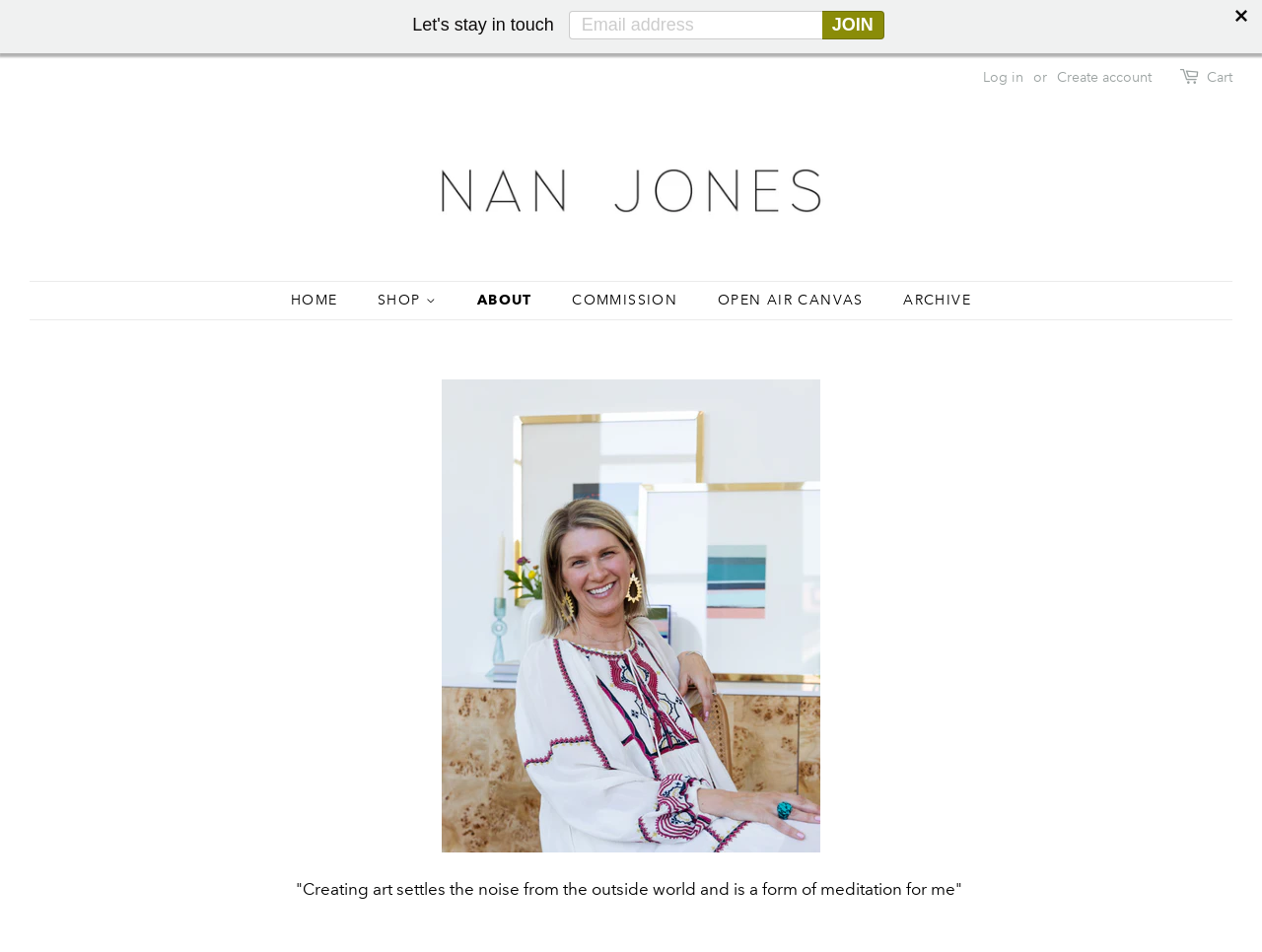Locate the bounding box coordinates of the UI element described by: "Commission". The bounding box coordinates should consist of four float numbers between 0 and 1, i.e., [left, top, right, bottom].

[0.442, 0.24, 0.553, 0.279]